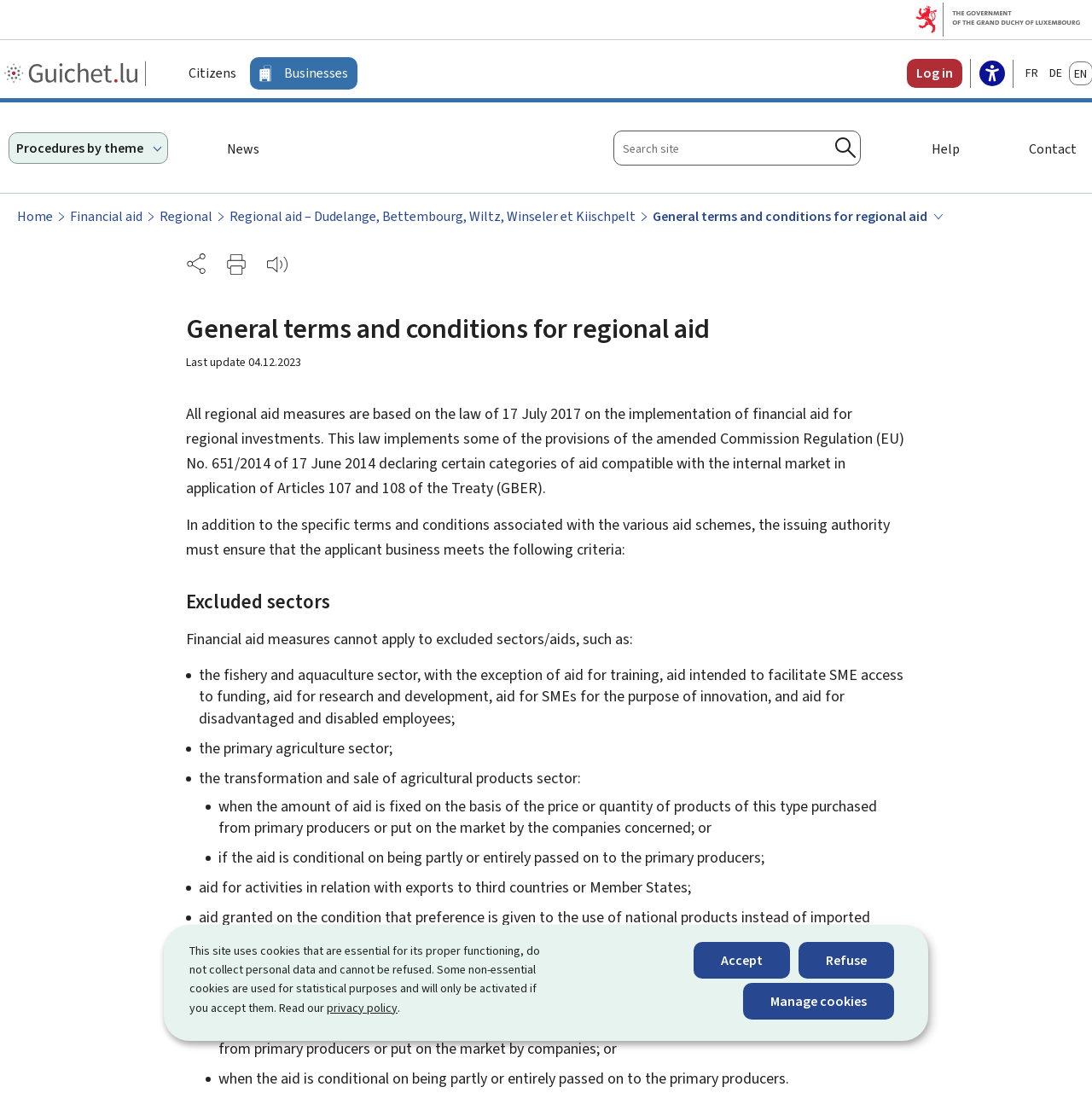Based on the image, give a detailed response to the question: What is the function of the 'Search site' button?

The 'Search site' button is a combobox that allows users to search the website. It has an autocomplete feature and a button to initiate the search.